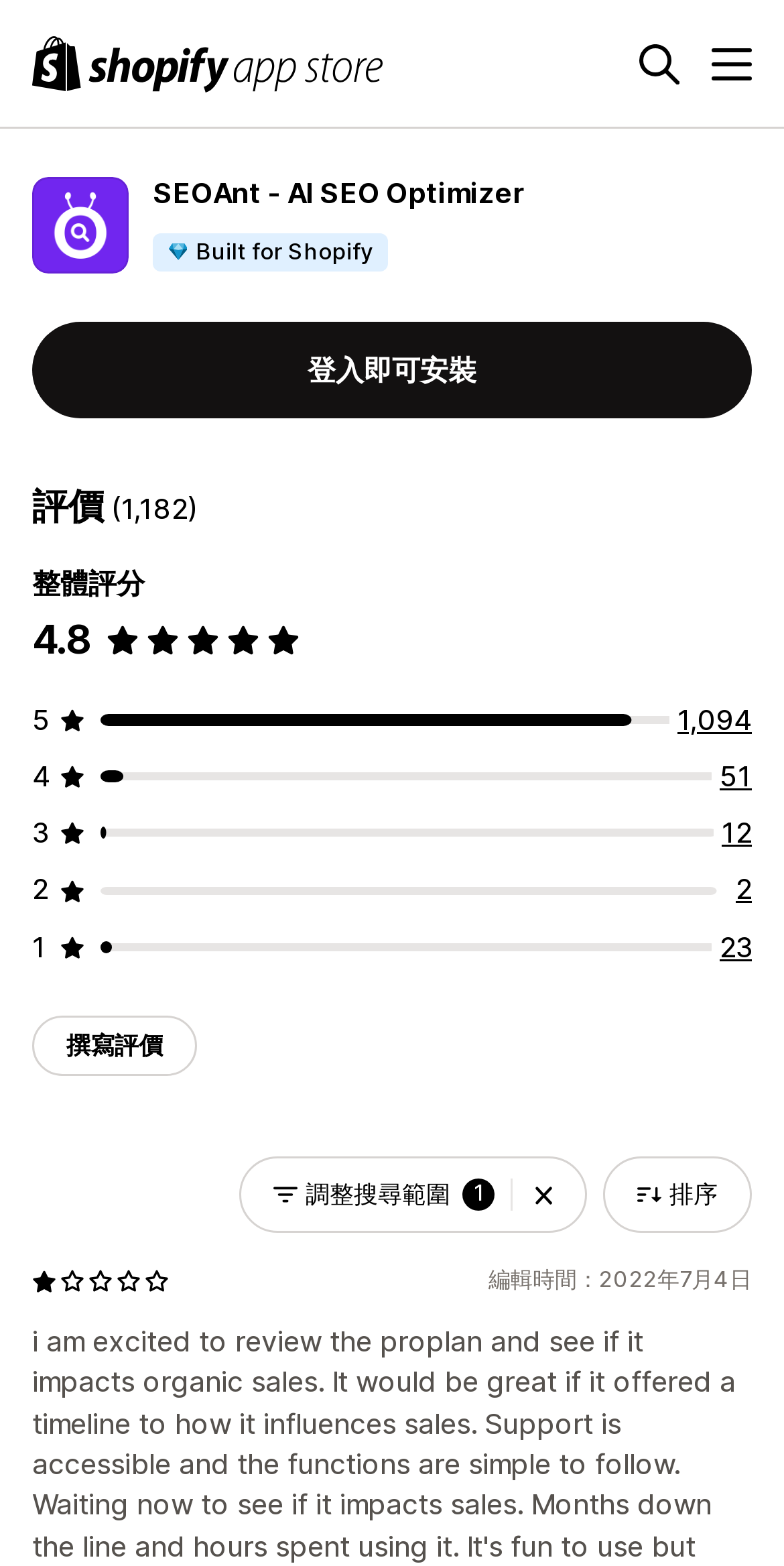Please locate the UI element described by "調整搜尋範圍 1" and provide its bounding box coordinates.

[0.305, 0.739, 0.749, 0.787]